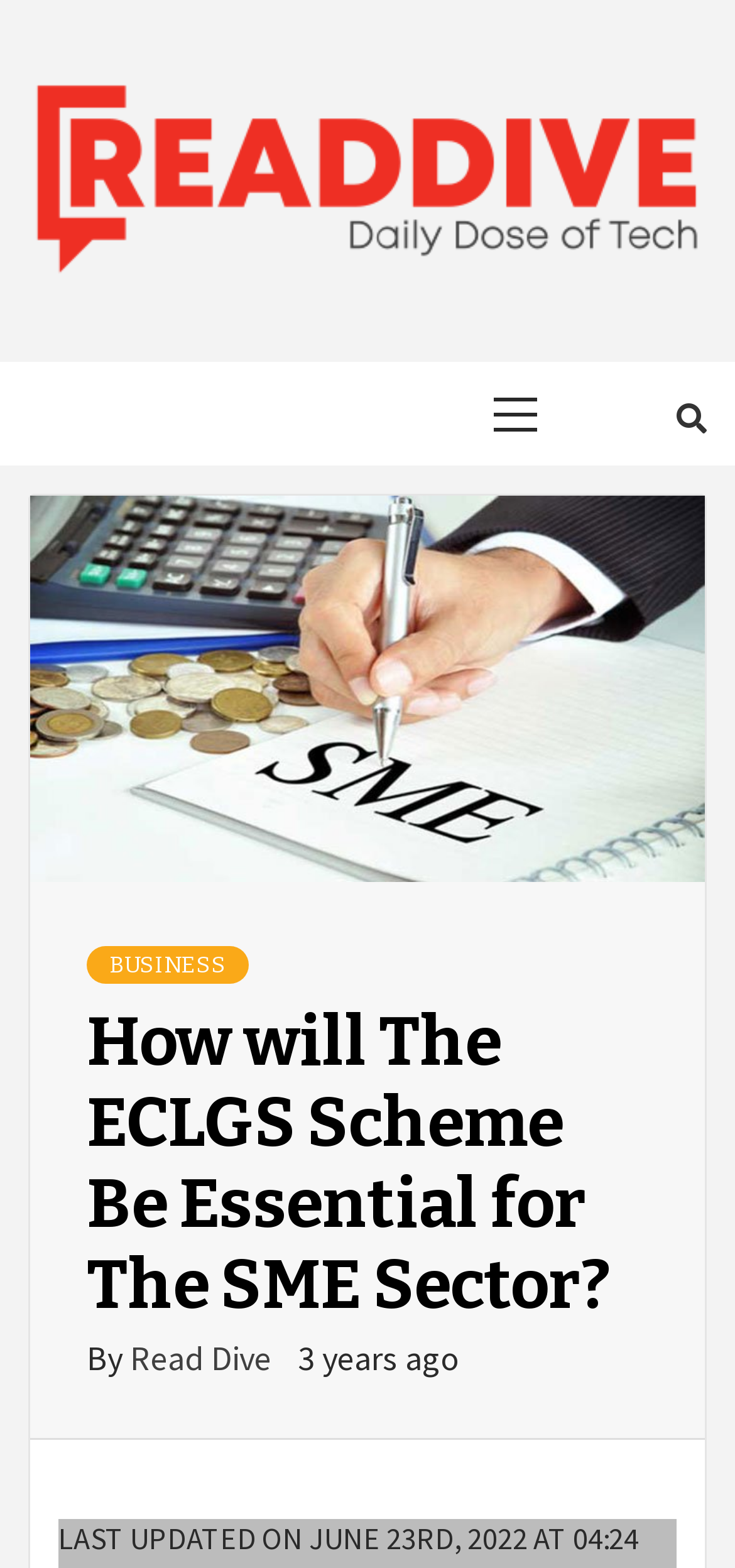What is the name of the scheme discussed on this webpage?
From the image, respond with a single word or phrase.

ECLGS